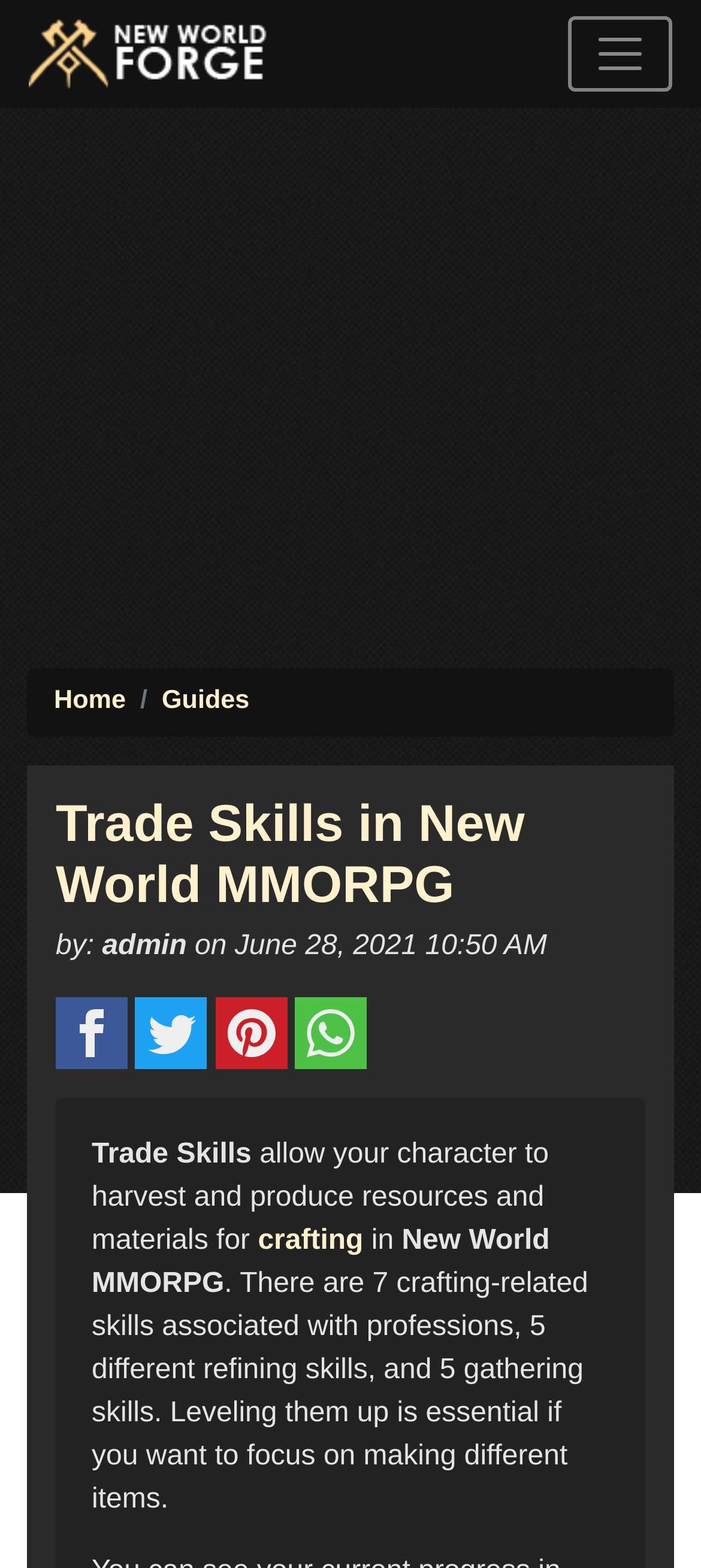Respond to the question below with a single word or phrase:
What is the main topic of this webpage?

Trade Skills